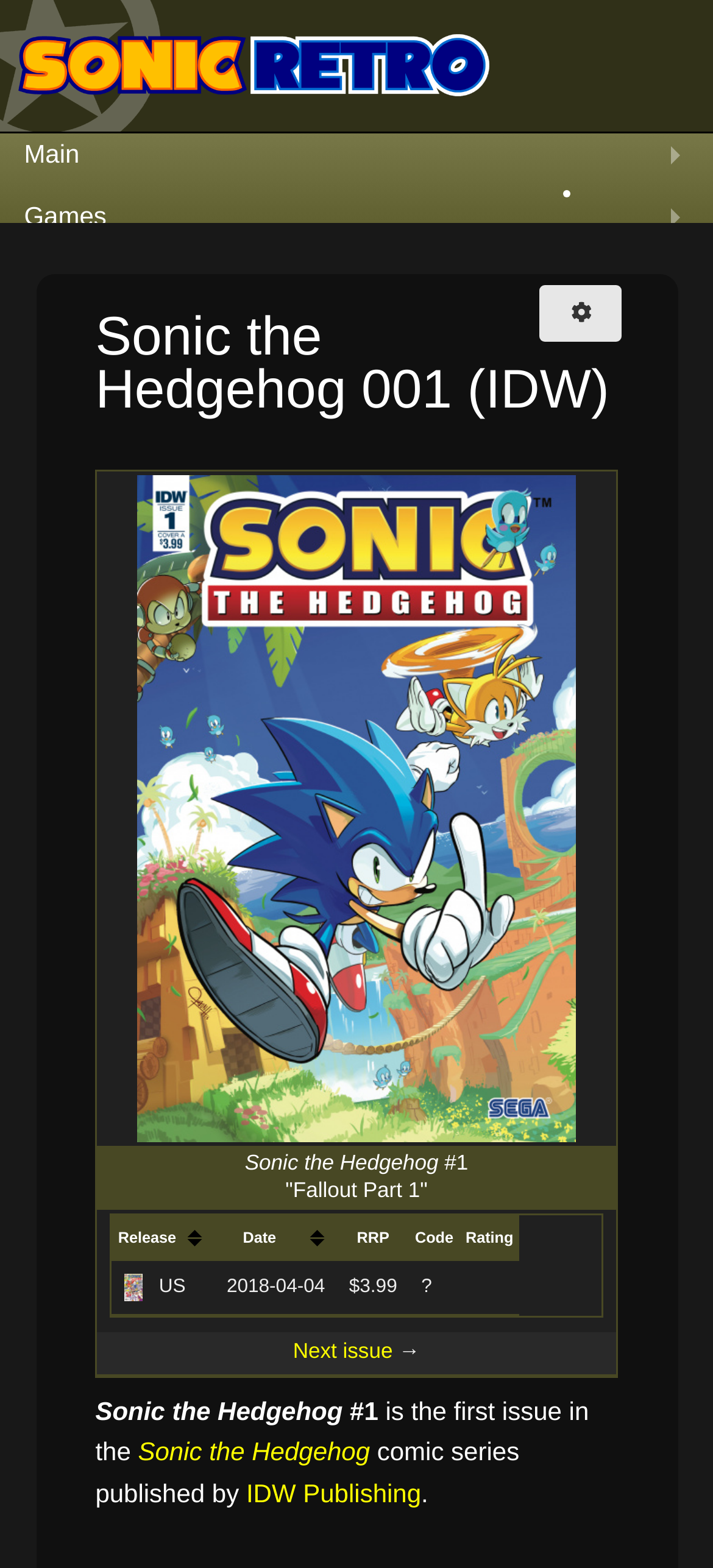What is the price of the comic?
Kindly answer the question with as much detail as you can.

I found the answer by looking at the table with the column headers 'Release', 'Date', 'RRP', 'Code', and 'Rating', and the grid cell with the price '$3.99'.